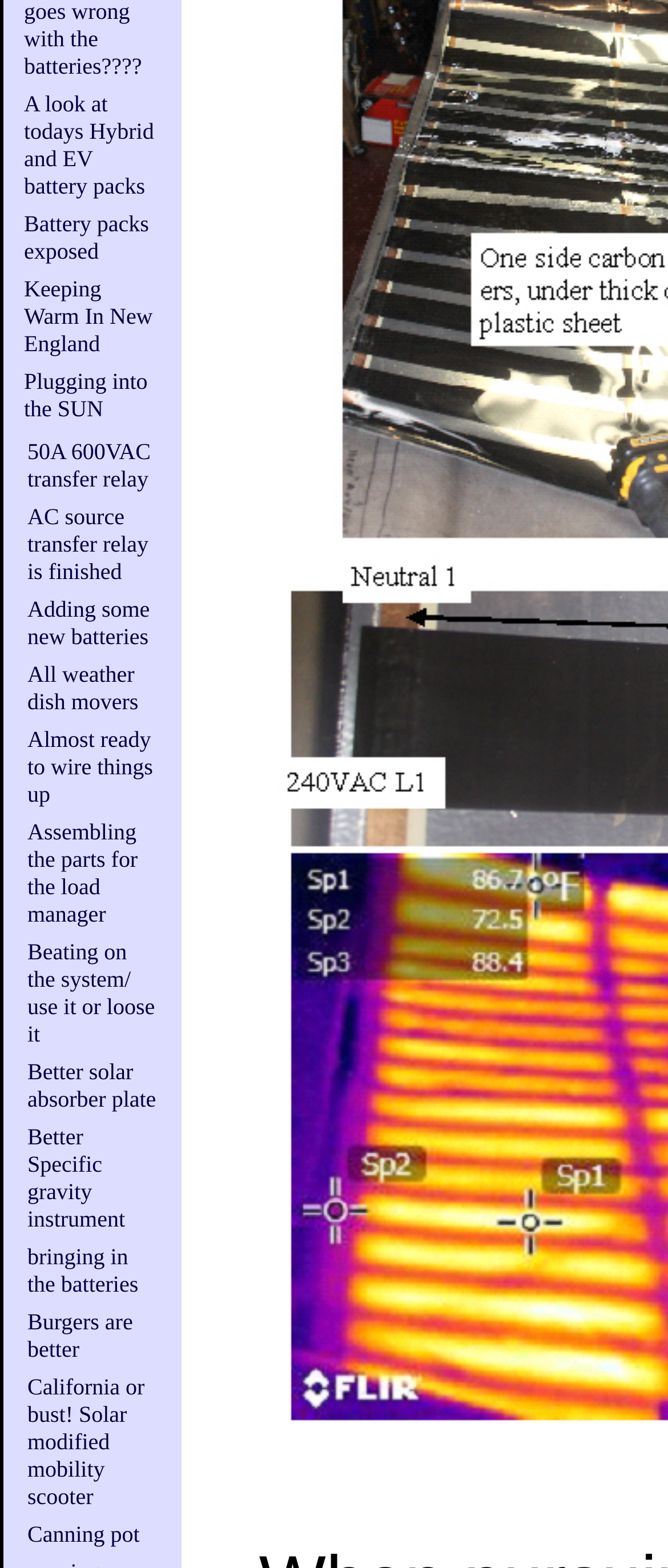Given the description "Battery packs exposed", provide the bounding box coordinates of the corresponding UI element.

[0.036, 0.134, 0.223, 0.168]